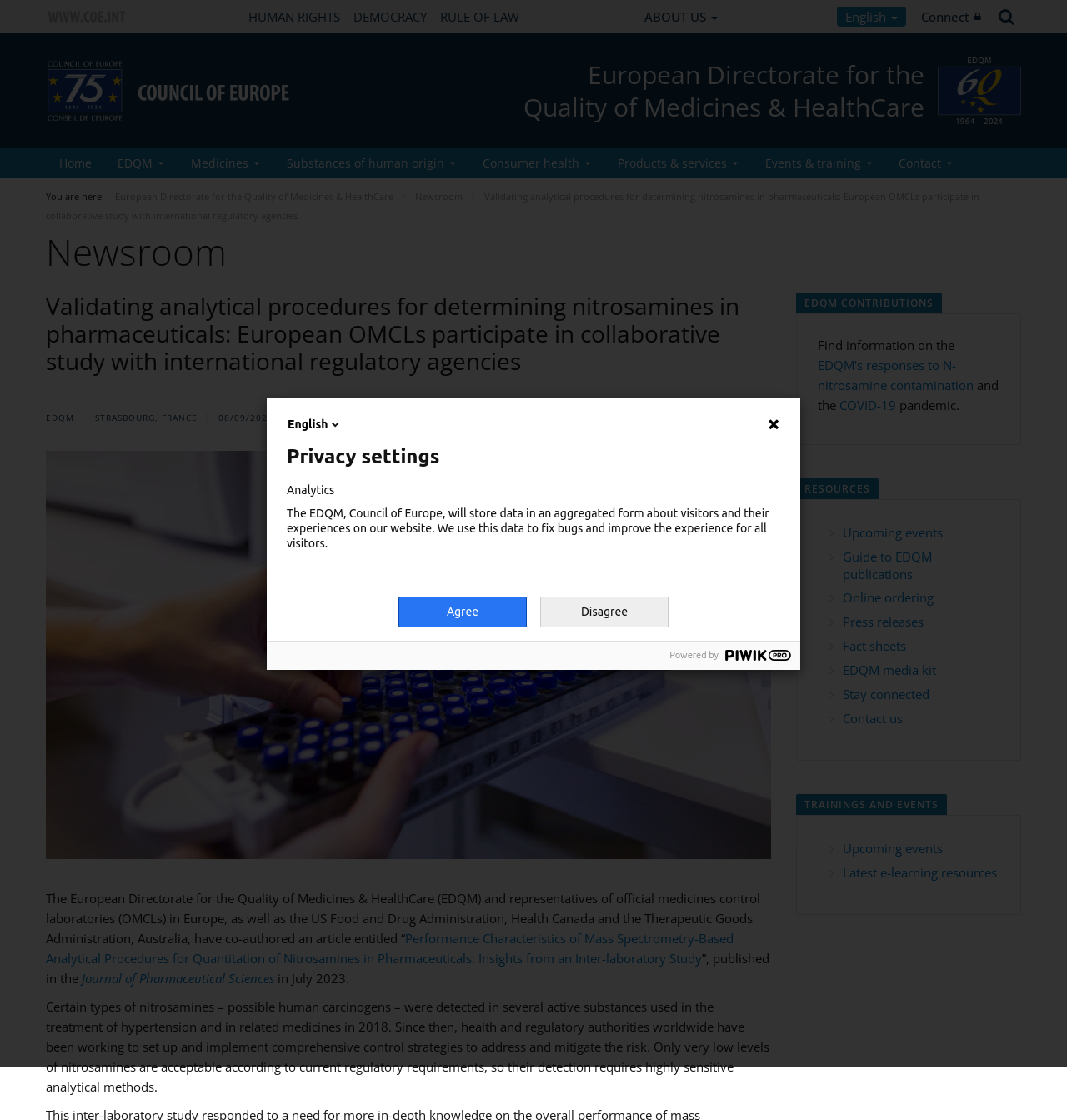Bounding box coordinates are to be given in the format (top-left x, top-left y, bottom-right x, bottom-right y). All values must be floating point numbers between 0 and 1. Provide the bounding box coordinate for the UI element described as: parent_node: European Directorate for the

[0.866, 0.051, 0.957, 0.111]